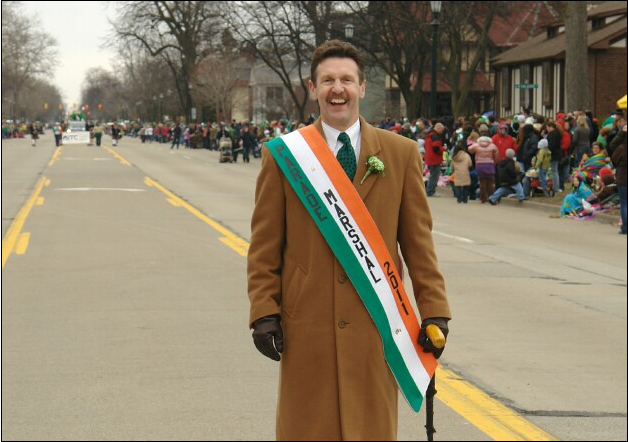Describe all the visual components present in the image.

In this vibrant parade scene, Parade Marshal Tim Kelly is prominently featured, exuding joy and pride as he stands in the center of the road. Dressed in a stylish, tan overcoat, he sports a green tie and a fresh green flower pinned to his lapel. His cheerful smile and lively presence are complemented by a striking sash that reads "PARADE MARSHAL 2011," adorned with the colors of the Irish flag—green, white, and orange. The backdrop captures a bustling parade atmosphere, with a lively crowd of spectators lining the street, eagerly enjoying the festivities. Trees and buildings frame the scene, adding to the charming, community-focused ambiance of the event.